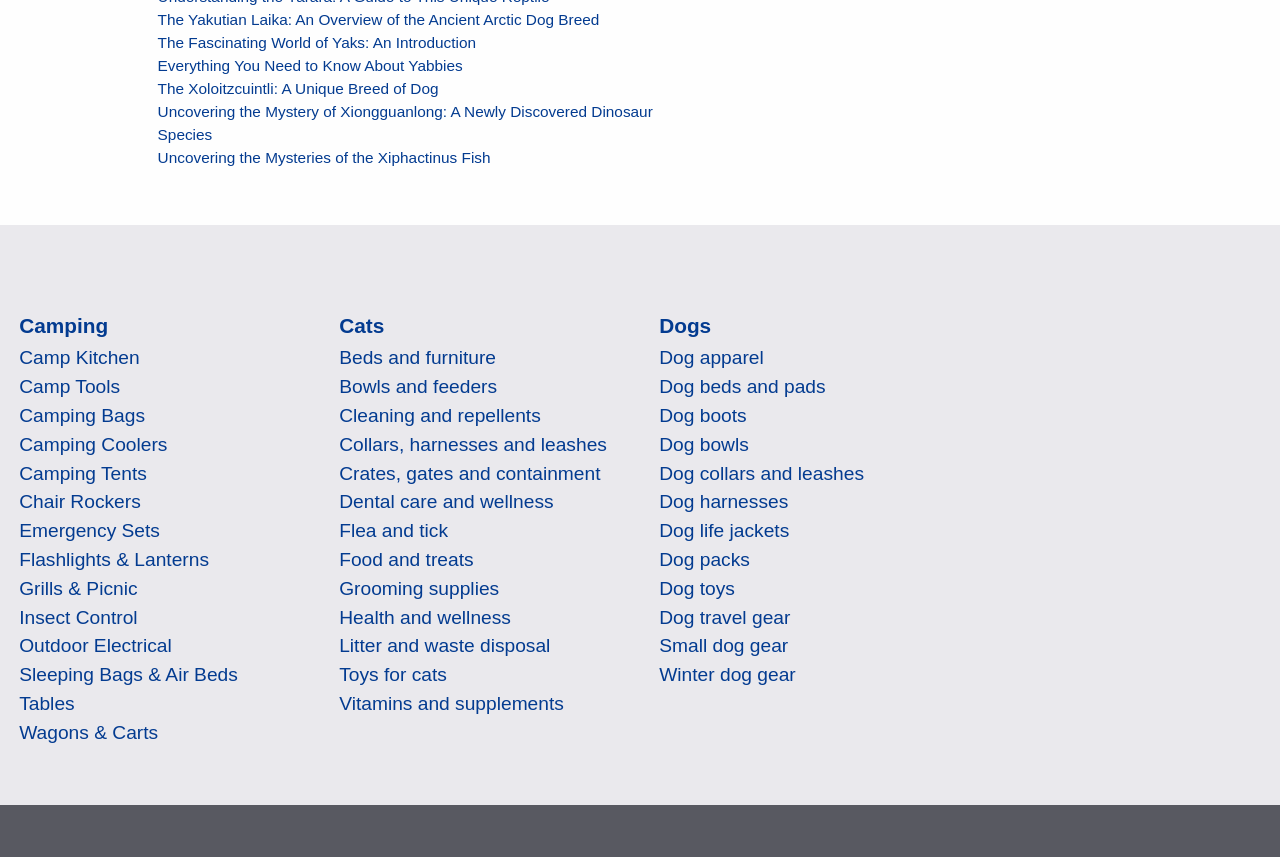What is the category of 'Xoloitzcuintli'?
Answer the question with detailed information derived from the image.

The link 'The Xoloitzcuintli: A Unique Breed of Dog' suggests that Xoloitzcuintli is a type of dog breed, which falls under the category of dogs.